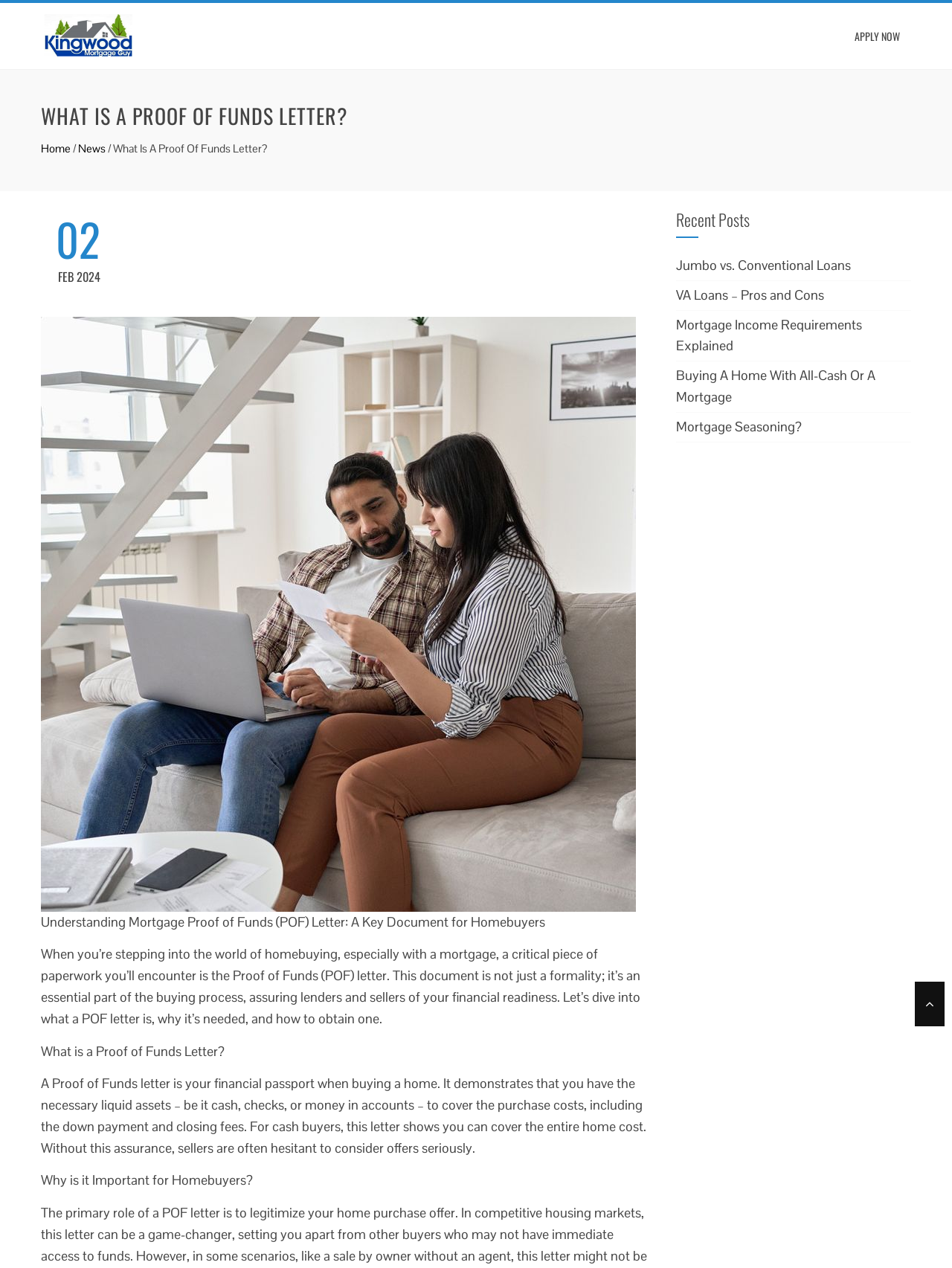Please determine and provide the text content of the webpage's heading.

WHAT IS A PROOF OF FUNDS LETTER?